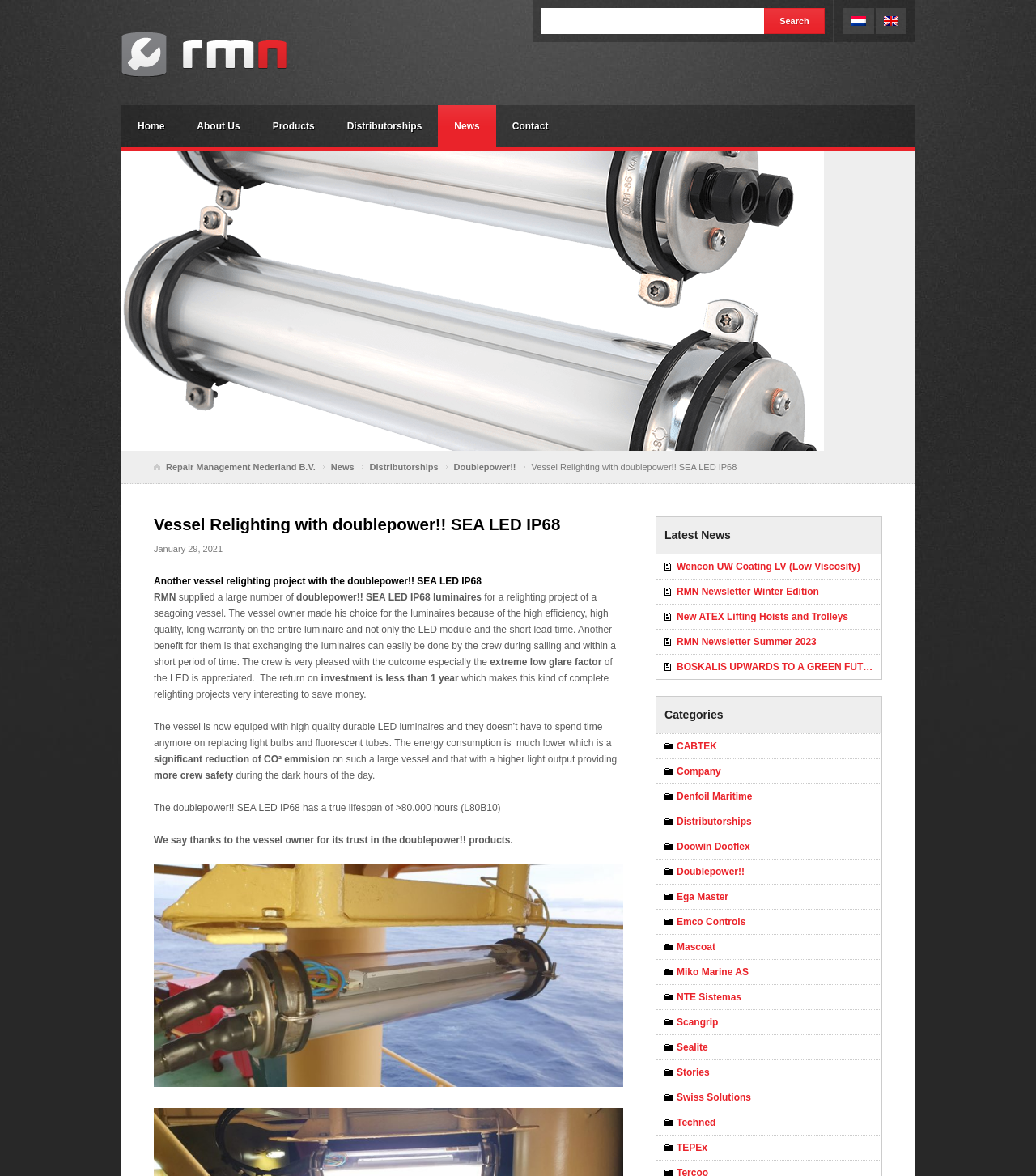Locate the bounding box coordinates of the area where you should click to accomplish the instruction: "Check the latest news".

[0.634, 0.44, 0.851, 0.471]